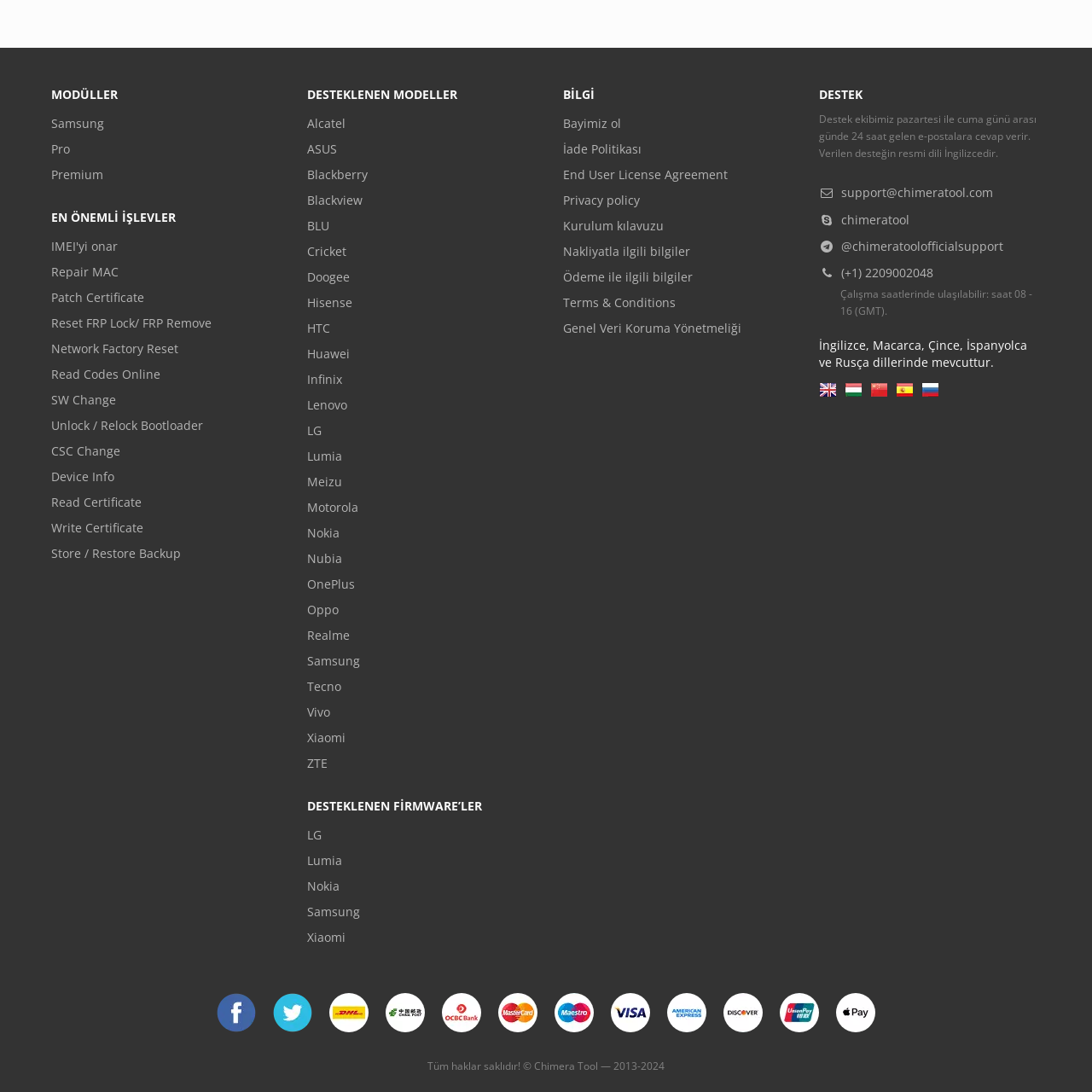Identify the bounding box coordinates for the UI element mentioned here: "Nakliyatla ilgili bilgiler". Provide the coordinates as four float values between 0 and 1, i.e., [left, top, right, bottom].

[0.516, 0.219, 0.719, 0.242]